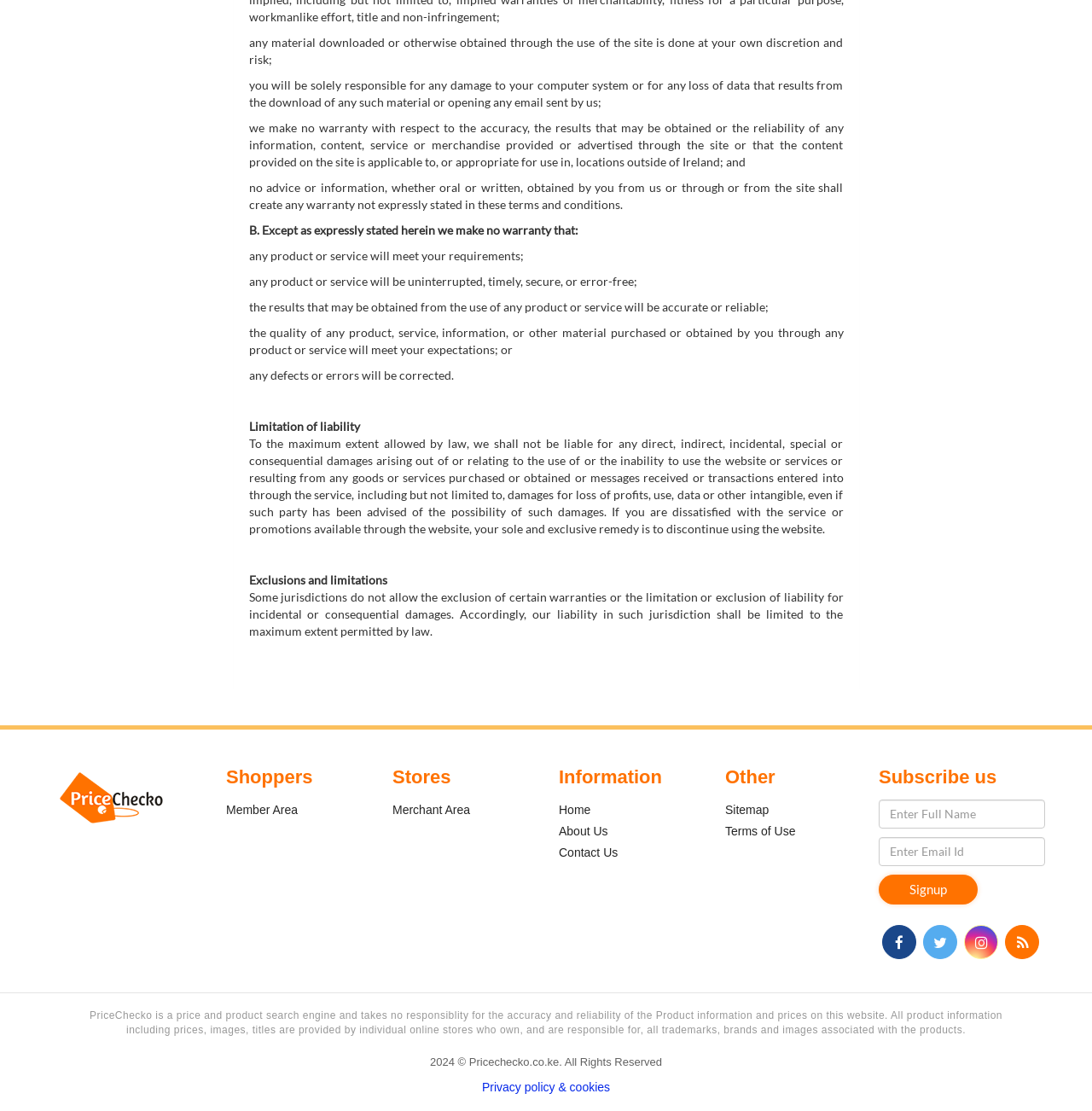Could you specify the bounding box coordinates for the clickable section to complete the following instruction: "Enter your full name in the text box"?

[0.805, 0.72, 0.957, 0.746]